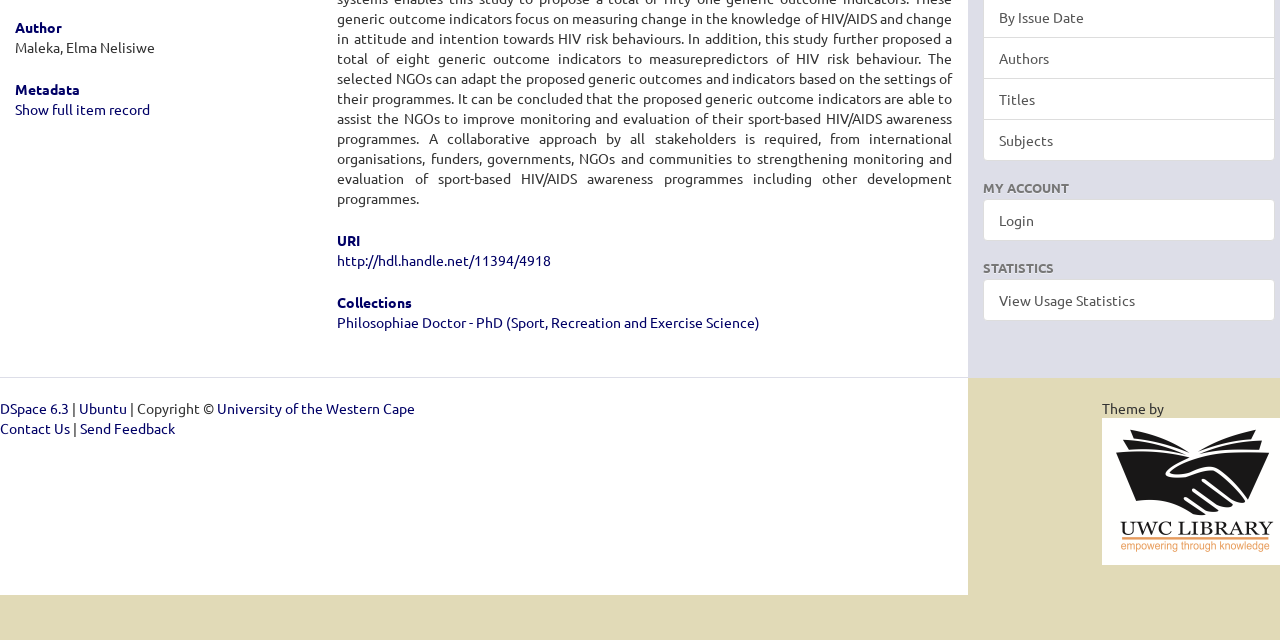Determine the bounding box of the UI element mentioned here: "Show full item record". The coordinates must be in the format [left, top, right, bottom] with values ranging from 0 to 1.

[0.012, 0.157, 0.117, 0.185]